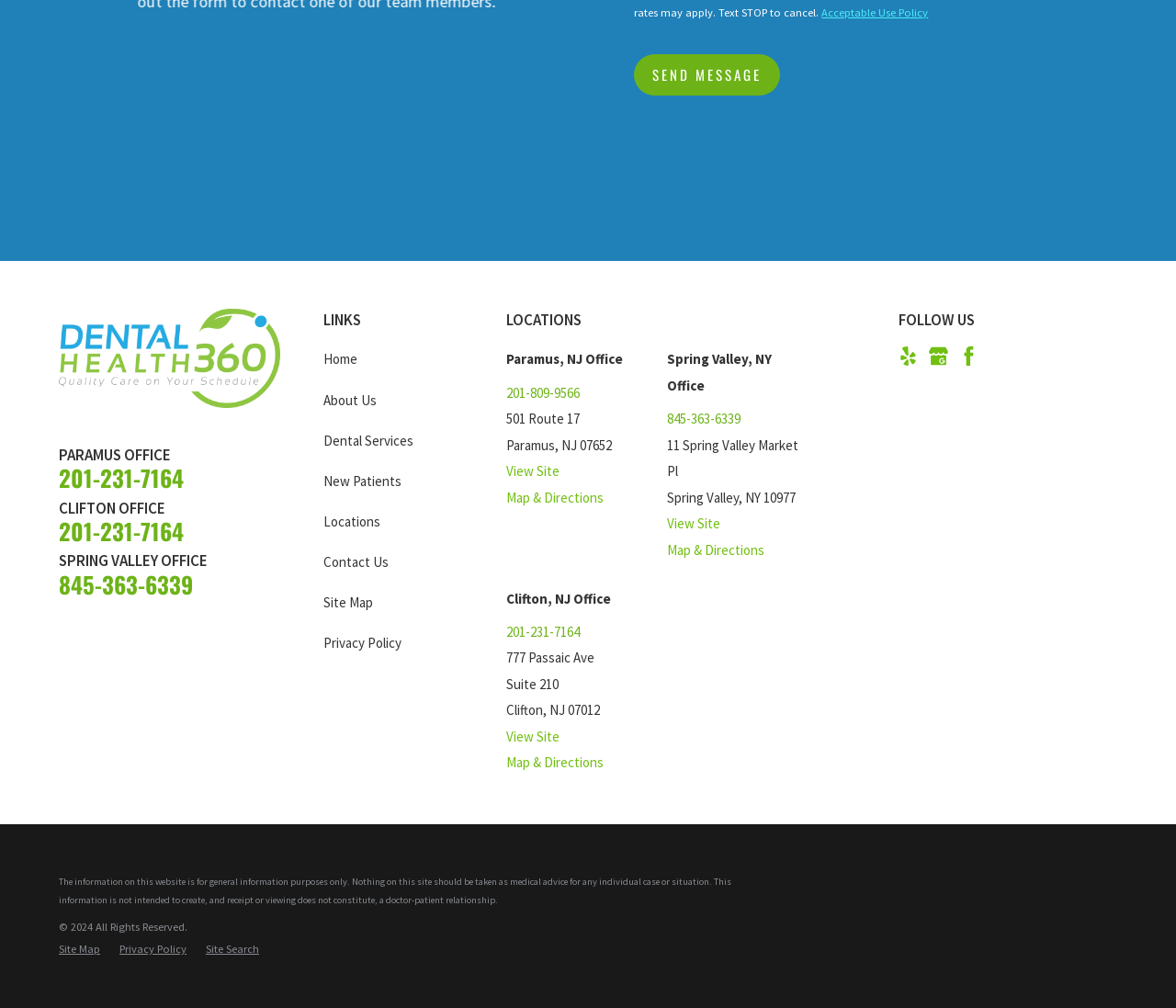Determine the bounding box for the UI element described here: "Locations".

[0.275, 0.509, 0.323, 0.526]